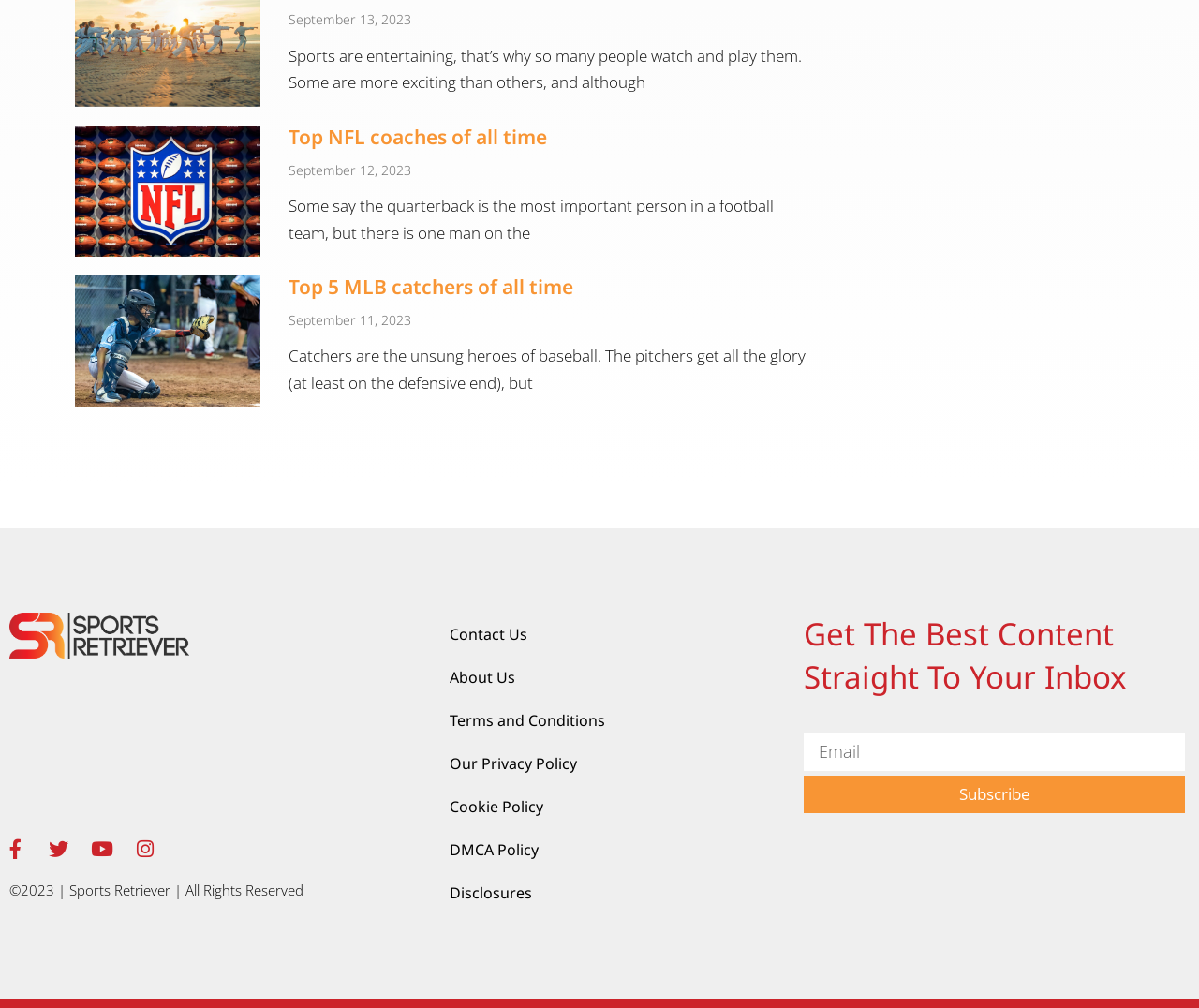Indicate the bounding box coordinates of the element that needs to be clicked to satisfy the following instruction: "Check the 'Terms and Conditions'". The coordinates should be four float numbers between 0 and 1, i.e., [left, top, right, bottom].

[0.375, 0.693, 0.655, 0.736]